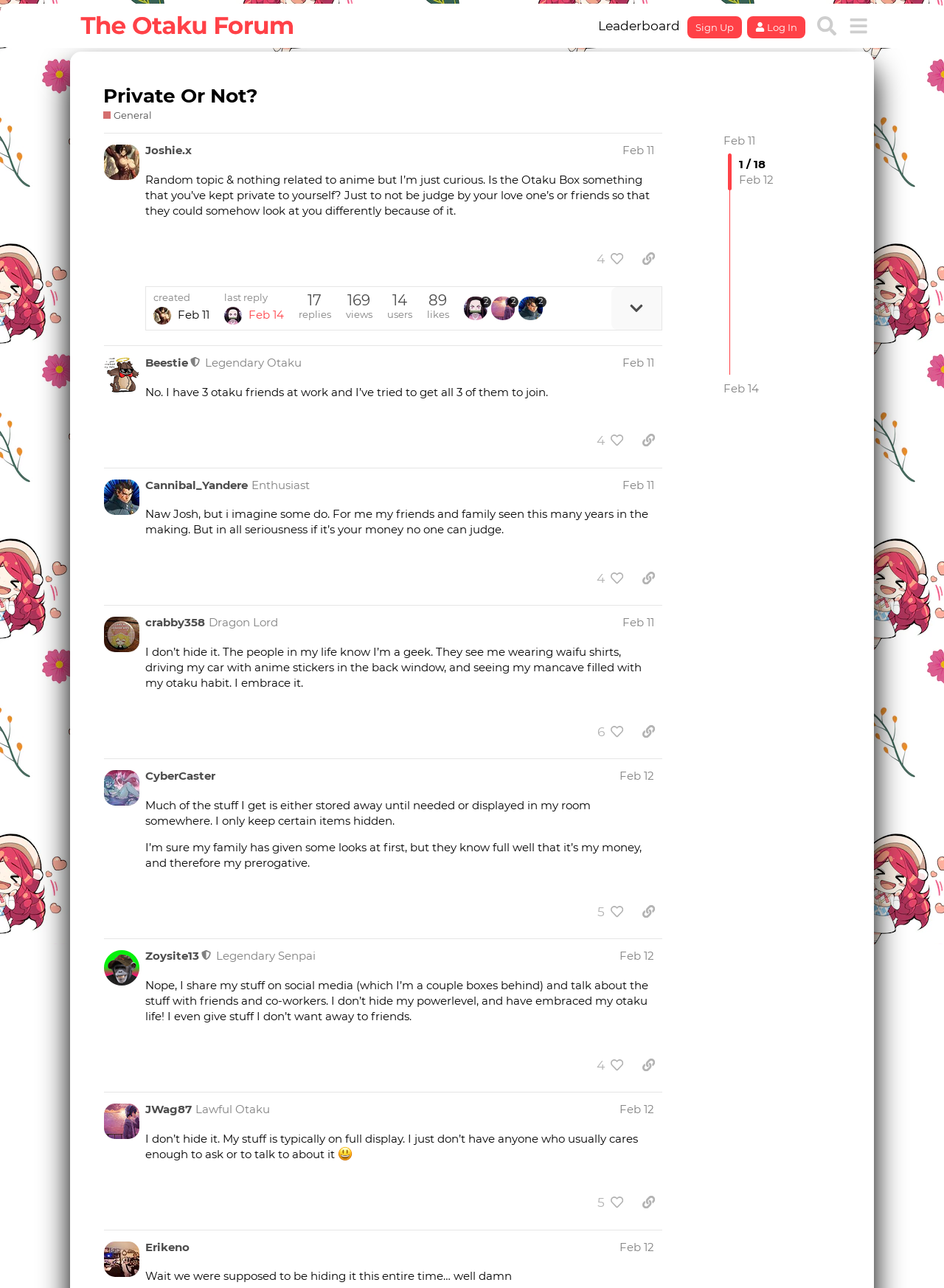Locate the bounding box coordinates of the element that should be clicked to fulfill the instruction: "Search".

[0.859, 0.008, 0.892, 0.032]